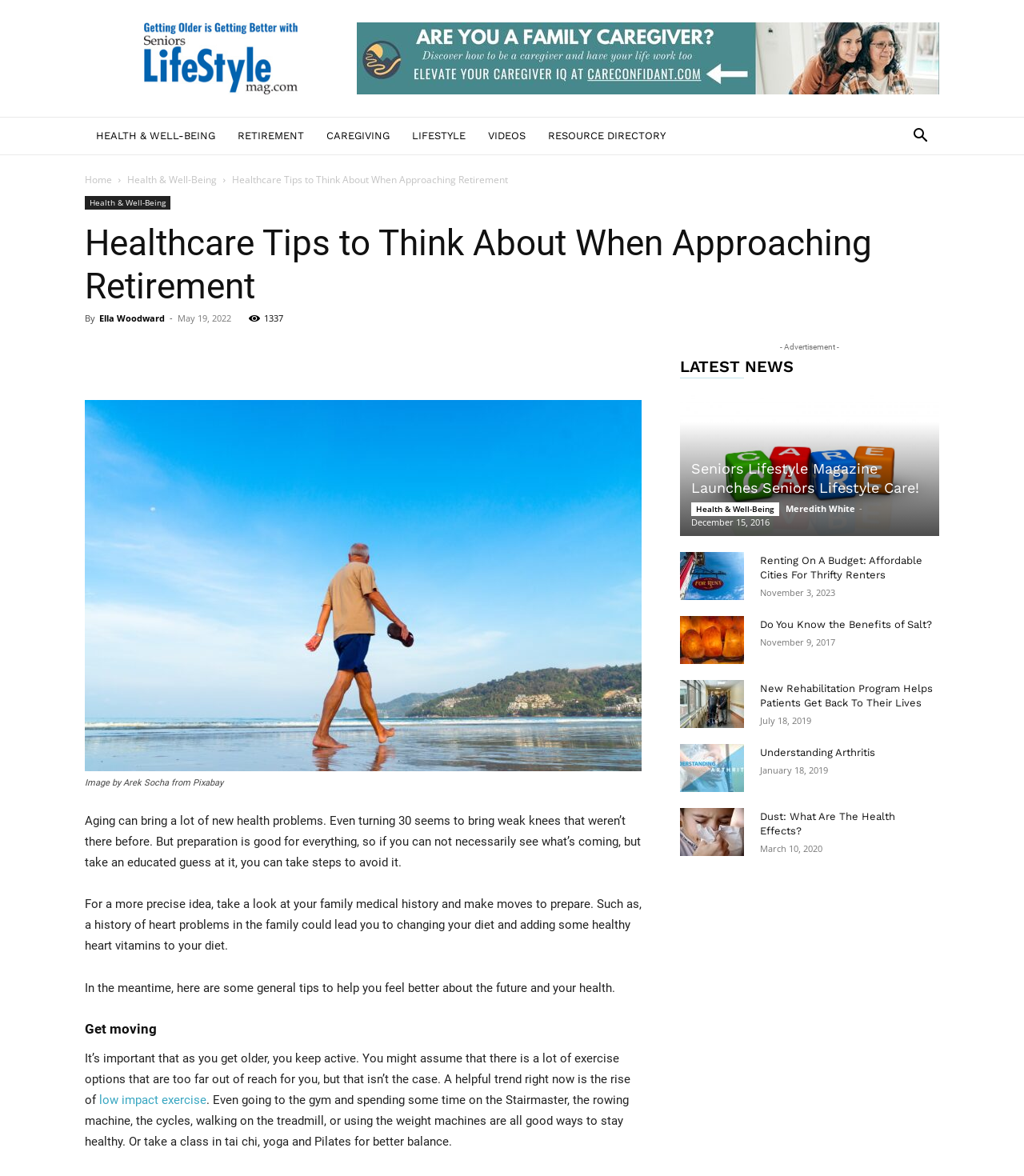Provide a brief response to the question using a single word or phrase: 
Who is the author of the article?

Ella Woodward